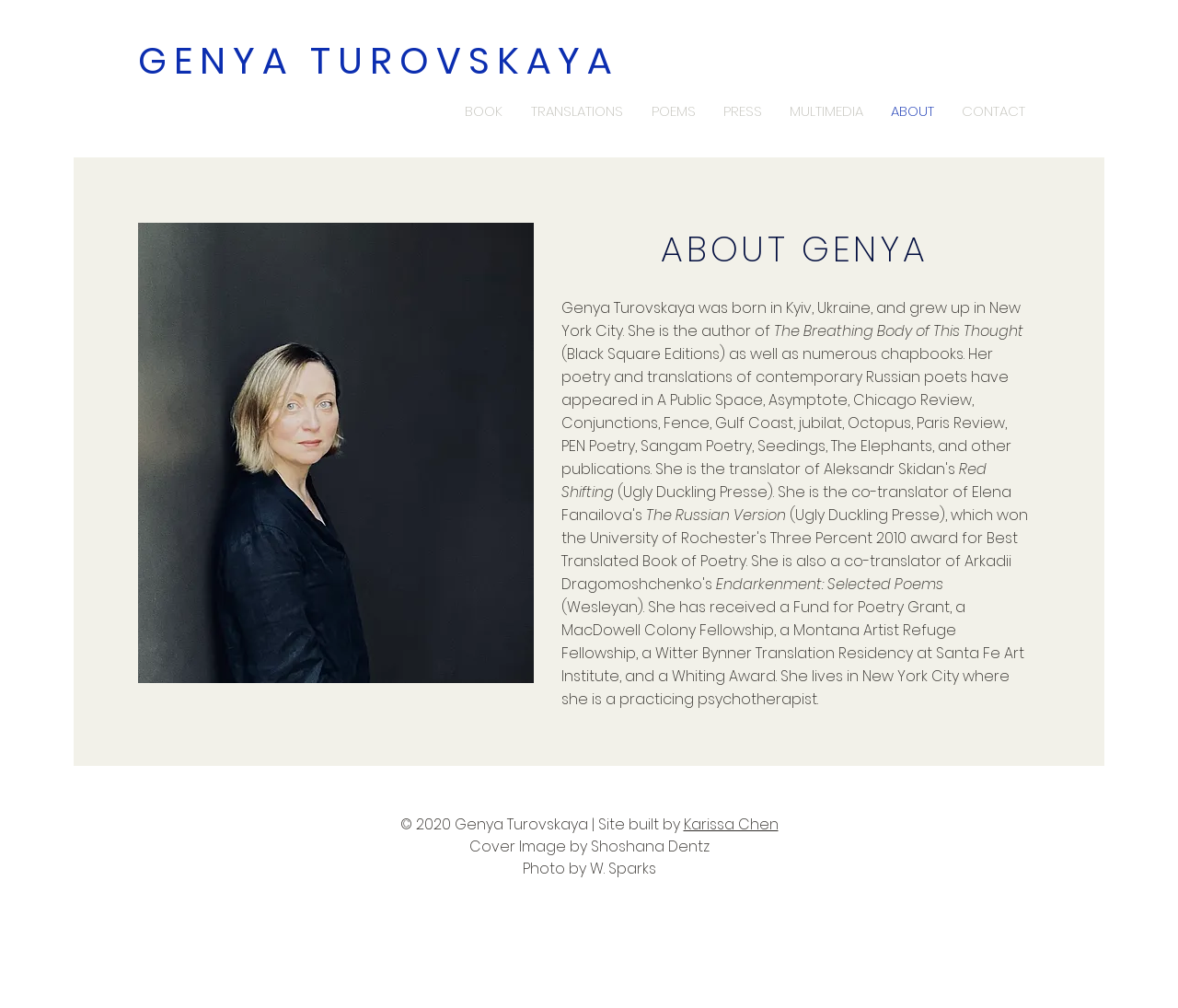Pinpoint the bounding box coordinates of the clickable element to carry out the following instruction: "Click on the 'CONTACT' link."

[0.805, 0.088, 0.882, 0.133]